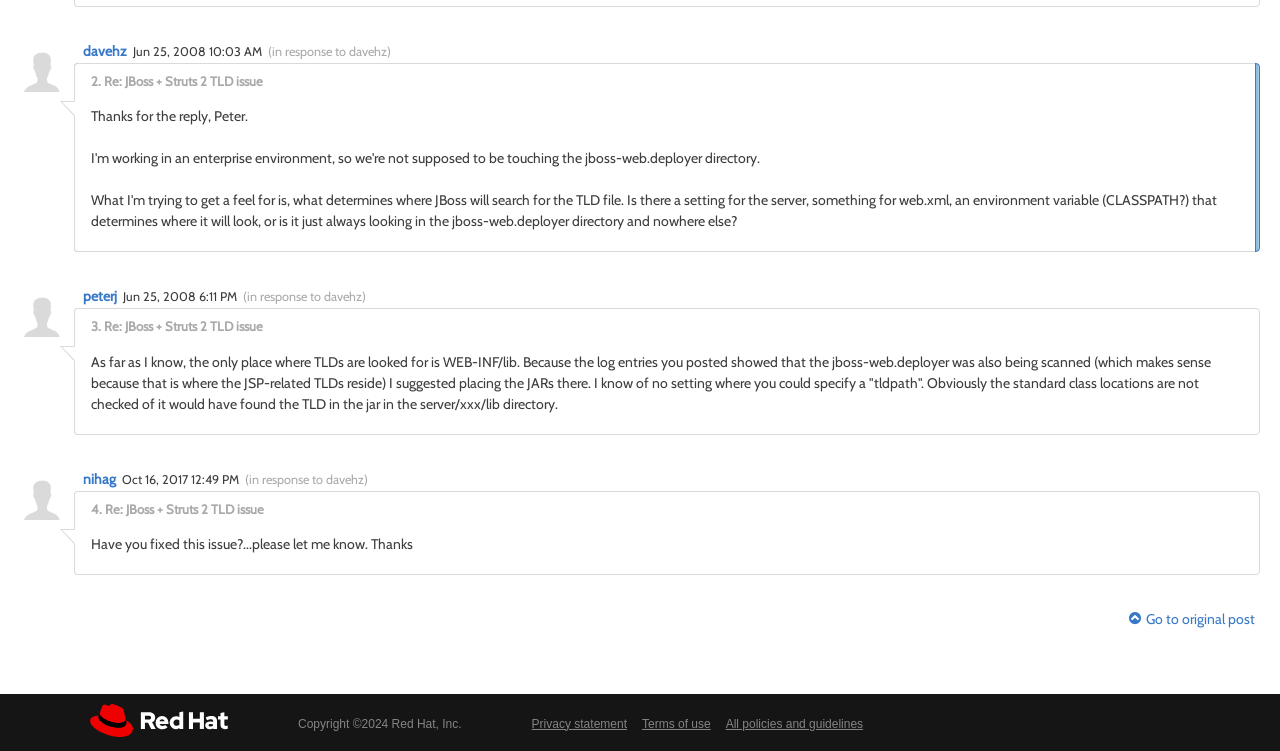Use the information in the screenshot to answer the question comprehensively: What is the date of the first response?

The date of the first response can be found by looking at the StaticText elements on the webpage. The first response is from davehz, and the corresponding date is Jun 25, 2008 10:03 AM.